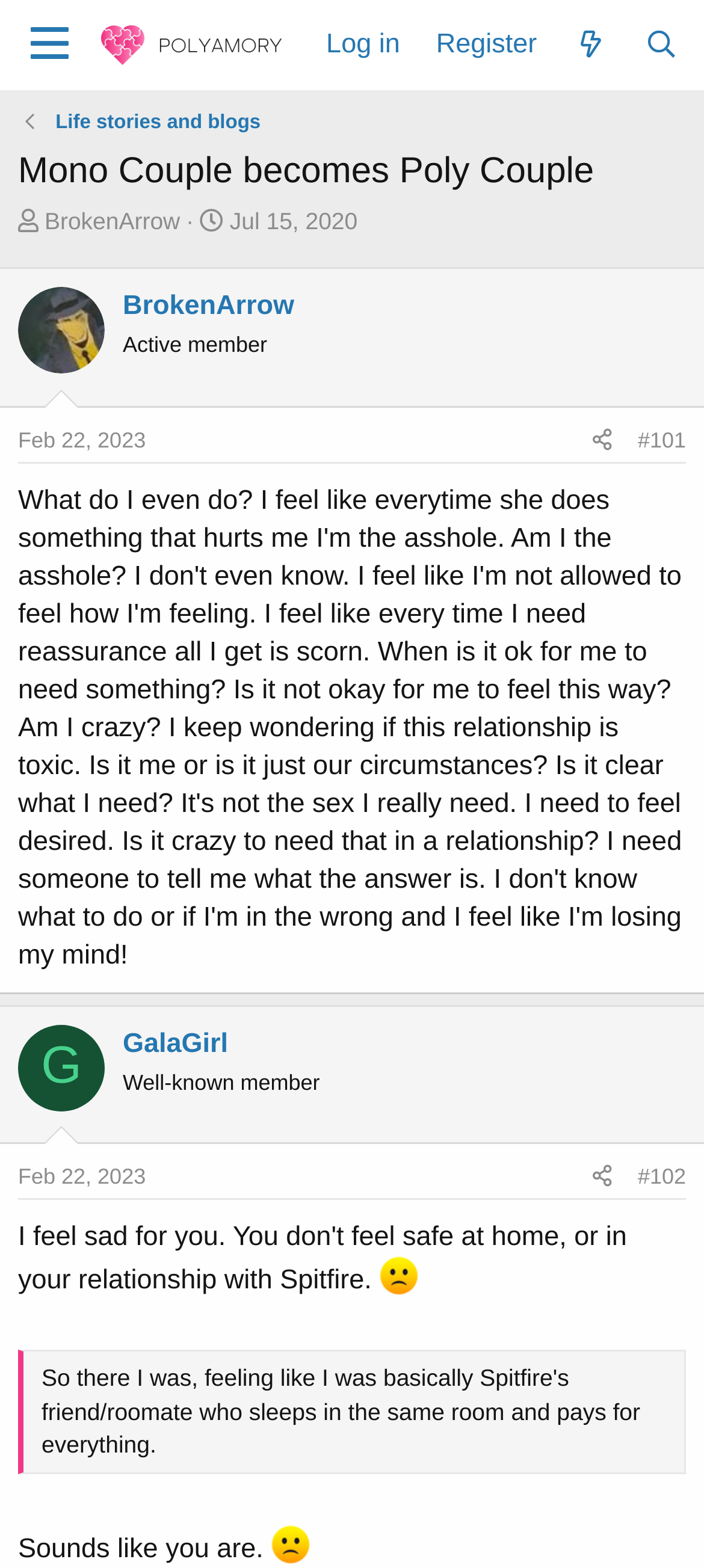Please give a one-word or short phrase response to the following question: 
What is the name of the thread starter?

BrokenArrow